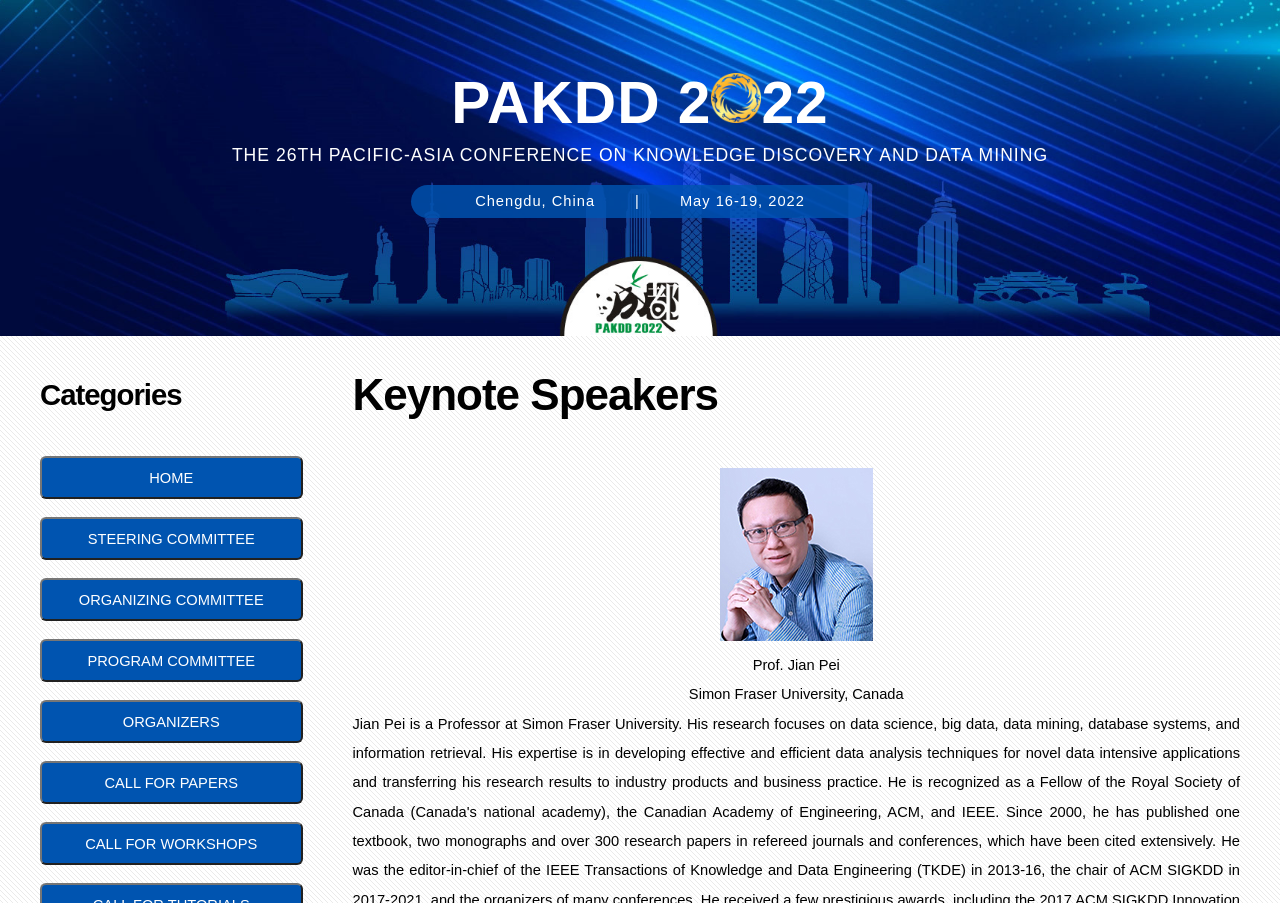Indicate the bounding box coordinates of the element that needs to be clicked to satisfy the following instruction: "view the conference location". The coordinates should be four float numbers between 0 and 1, i.e., [left, top, right, bottom].

[0.356, 0.204, 0.481, 0.241]